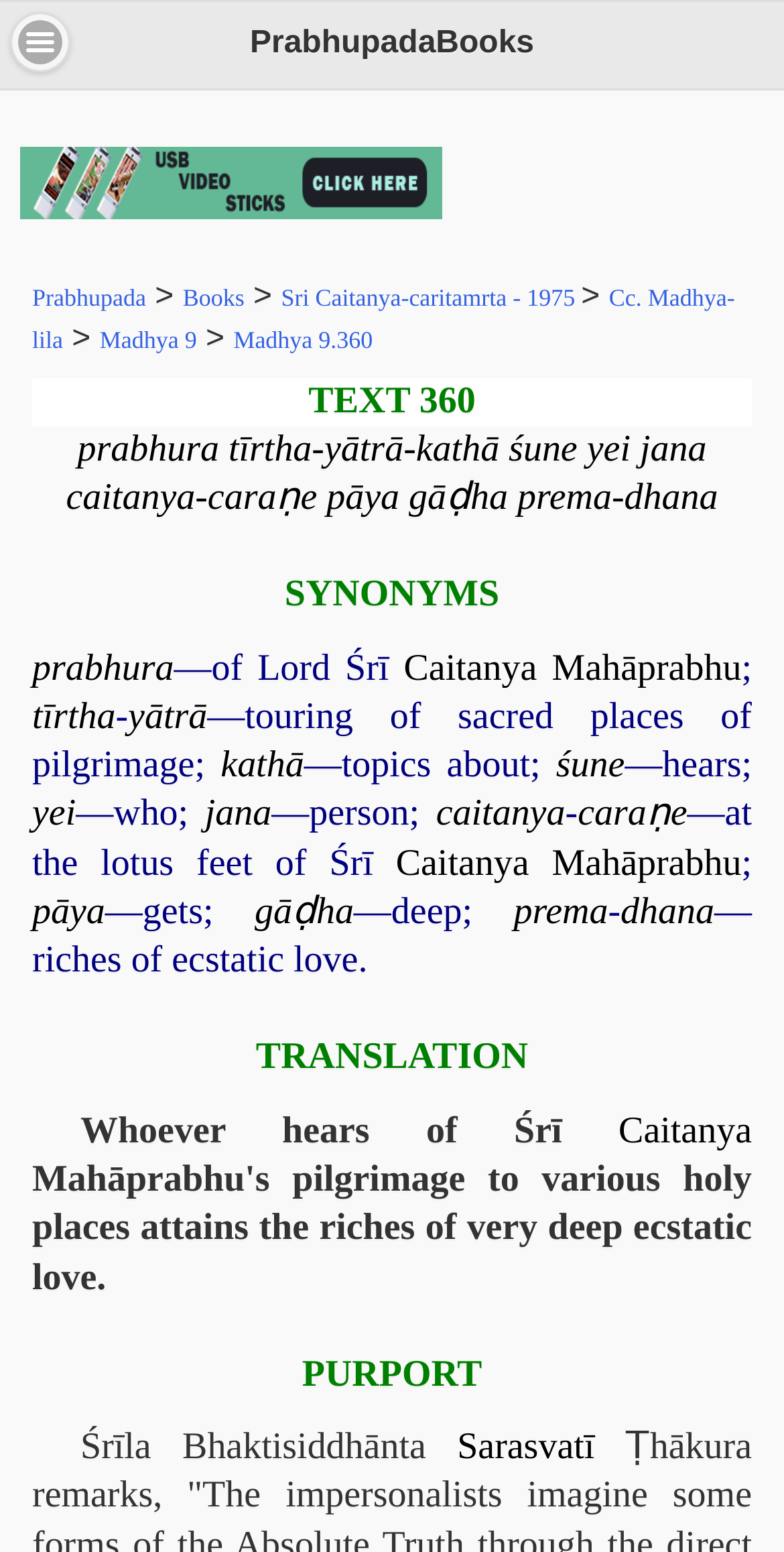What is the chapter and verse number? Analyze the screenshot and reply with just one word or a short phrase.

Madhya 9.360